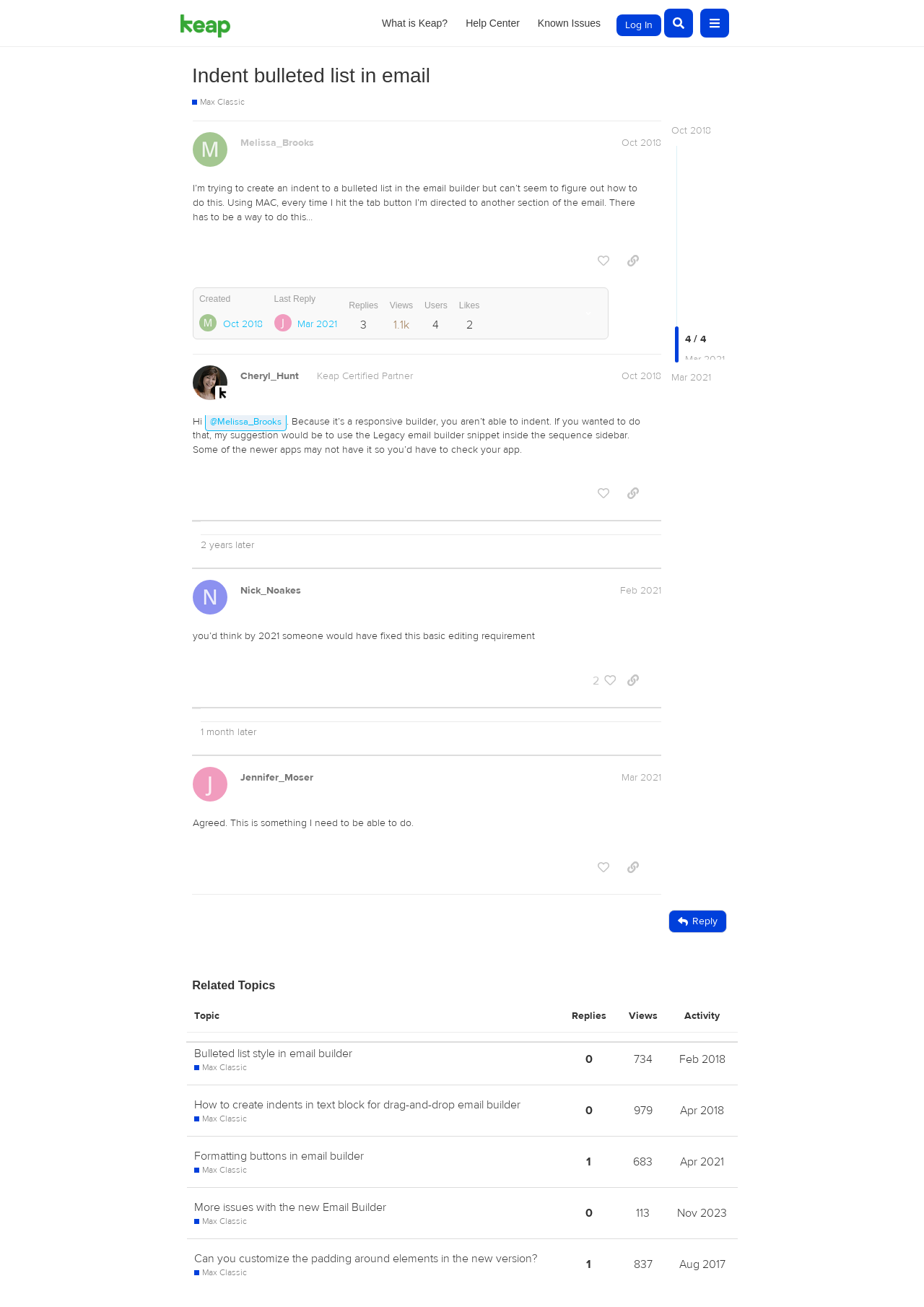Offer an extensive depiction of the webpage and its key elements.

This webpage is a question and answer forum, specifically a thread about indenting bulleted lists in an email builder. At the top, there is a header with links to "Keap Integration Q&A", "What is Keap?", "Help Center", and "Known Issues". On the right side of the header, there are buttons for "Log In" and "Search". 

Below the header, there is a heading that reads "Indent bulleted list in email" with a link to "Max Classic" and a description that says "Ask questions and get answers. You can also visit the Max Classic Help Center". 

The main content of the page is a series of posts from different users, each with a heading that includes the user's name and the date of the post. The first post is from @Melissa_Brooks, who asks about how to indent a bulleted list in the email builder. The post includes a description of the issue and a timestamp. Below the post, there are buttons to "like this post" and "copy a link to this post to clipboard". 

The subsequent posts are from @Cheryl_Hunt, @Nick_Noakes, and @Jennifer_Moser, each responding to the original question. Each post has a similar structure, with a heading, a description, and buttons to "like this post" and "copy a link to this post to clipboard". 

Between the posts, there are timestamps indicating the time elapsed between the posts, such as "2 years later" and "1 month later". 

At the bottom of the page, there is a button to "Reply" to the thread, and a section labeled "Related Topics" with a table of related topics.